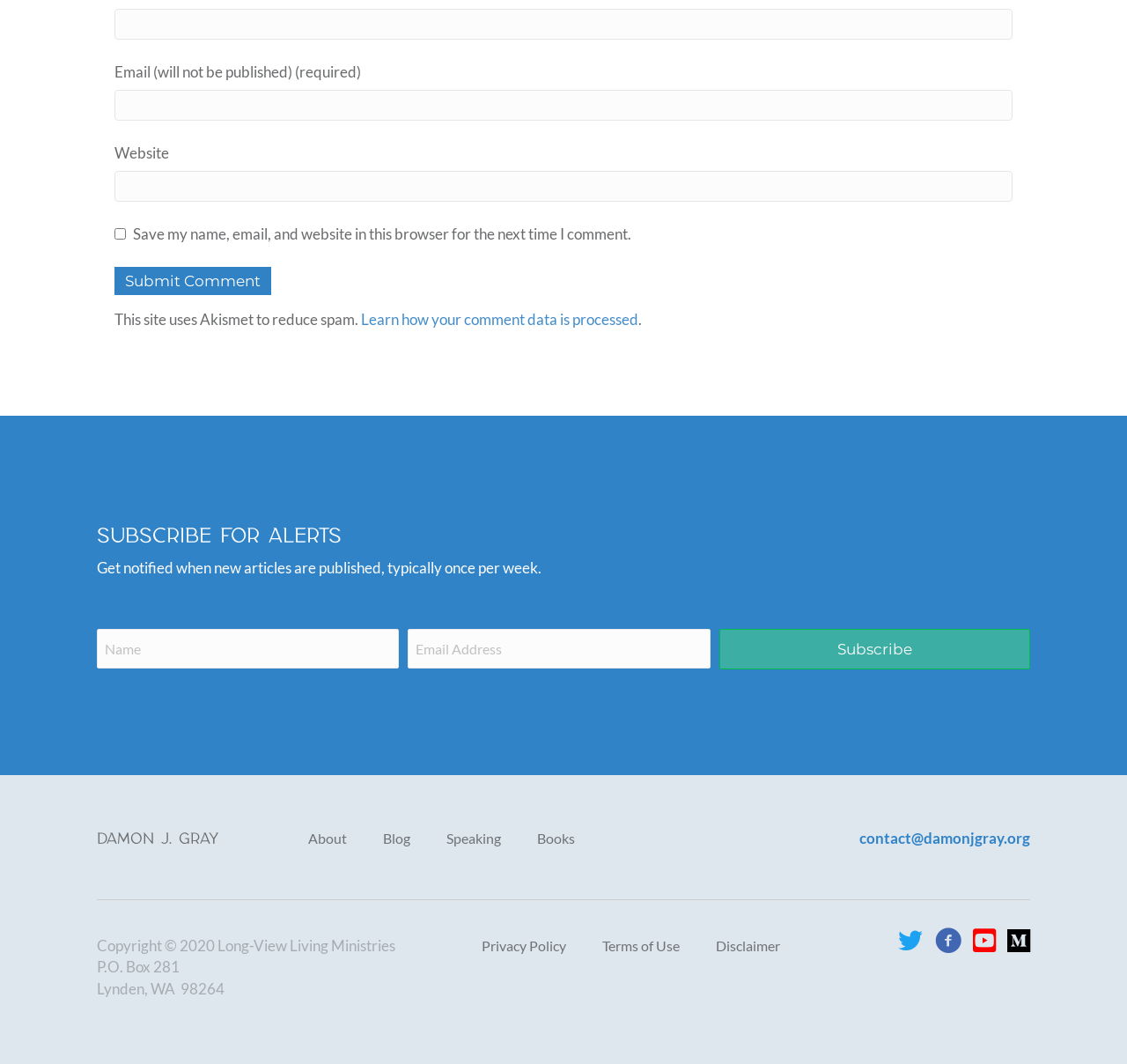Determine the bounding box coordinates of the region that needs to be clicked to achieve the task: "read about Sabine Peter".

None